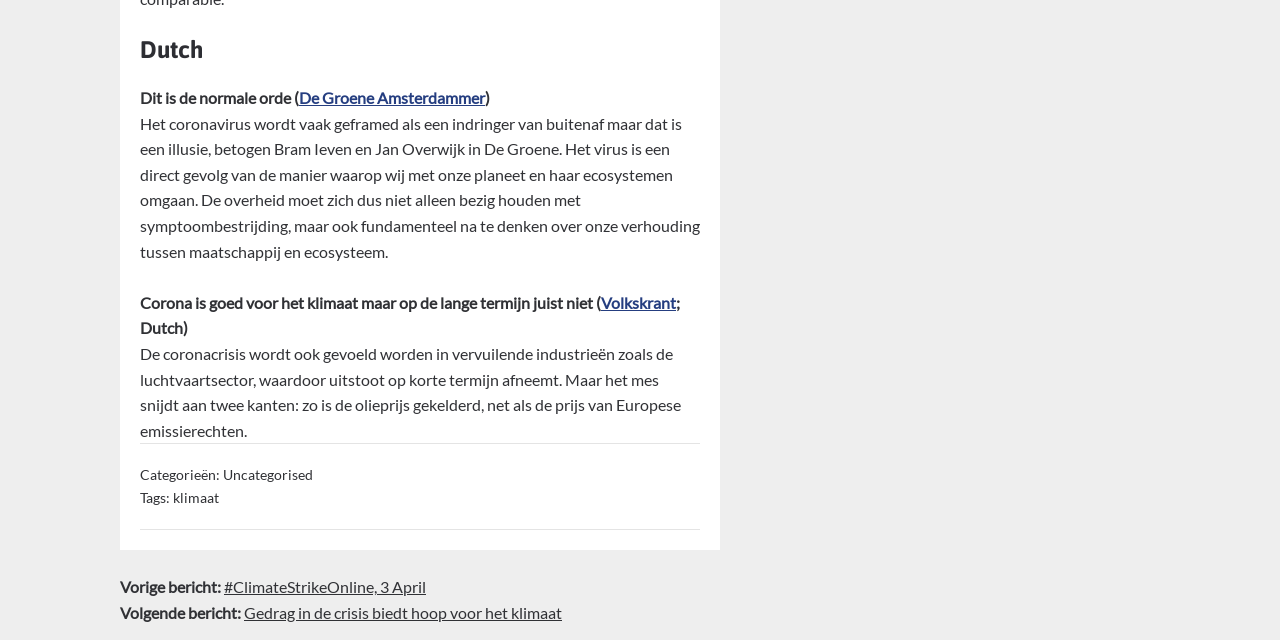Observe the image and answer the following question in detail: What is the category of the article?

The article is categorized as 'Uncategorised' according to the footer section of the webpage, which lists categories and tags.